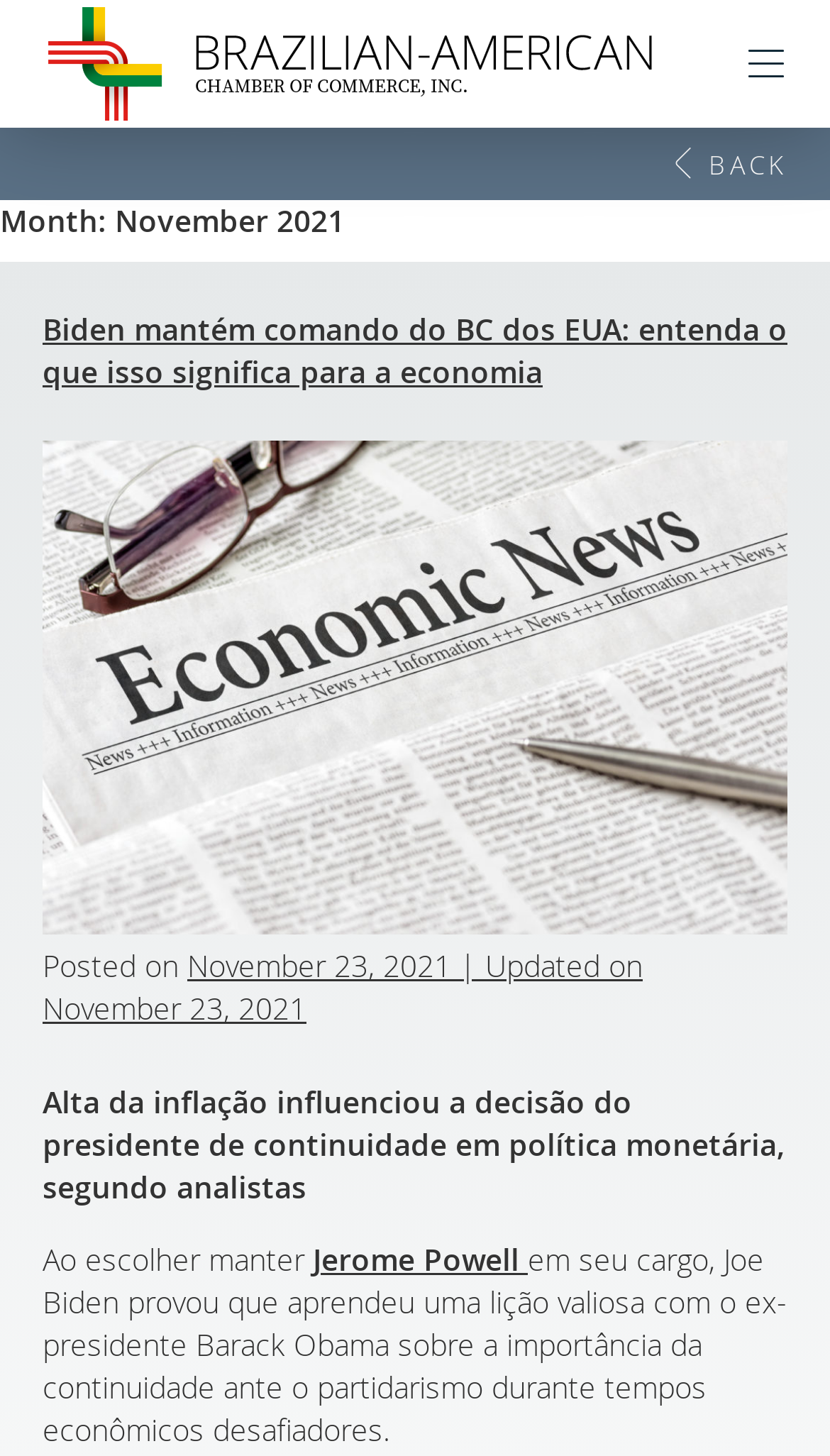Provide the bounding box coordinates for the UI element described in this sentence: "Visions from nature". The coordinates should be four float values between 0 and 1, i.e., [left, top, right, bottom].

None